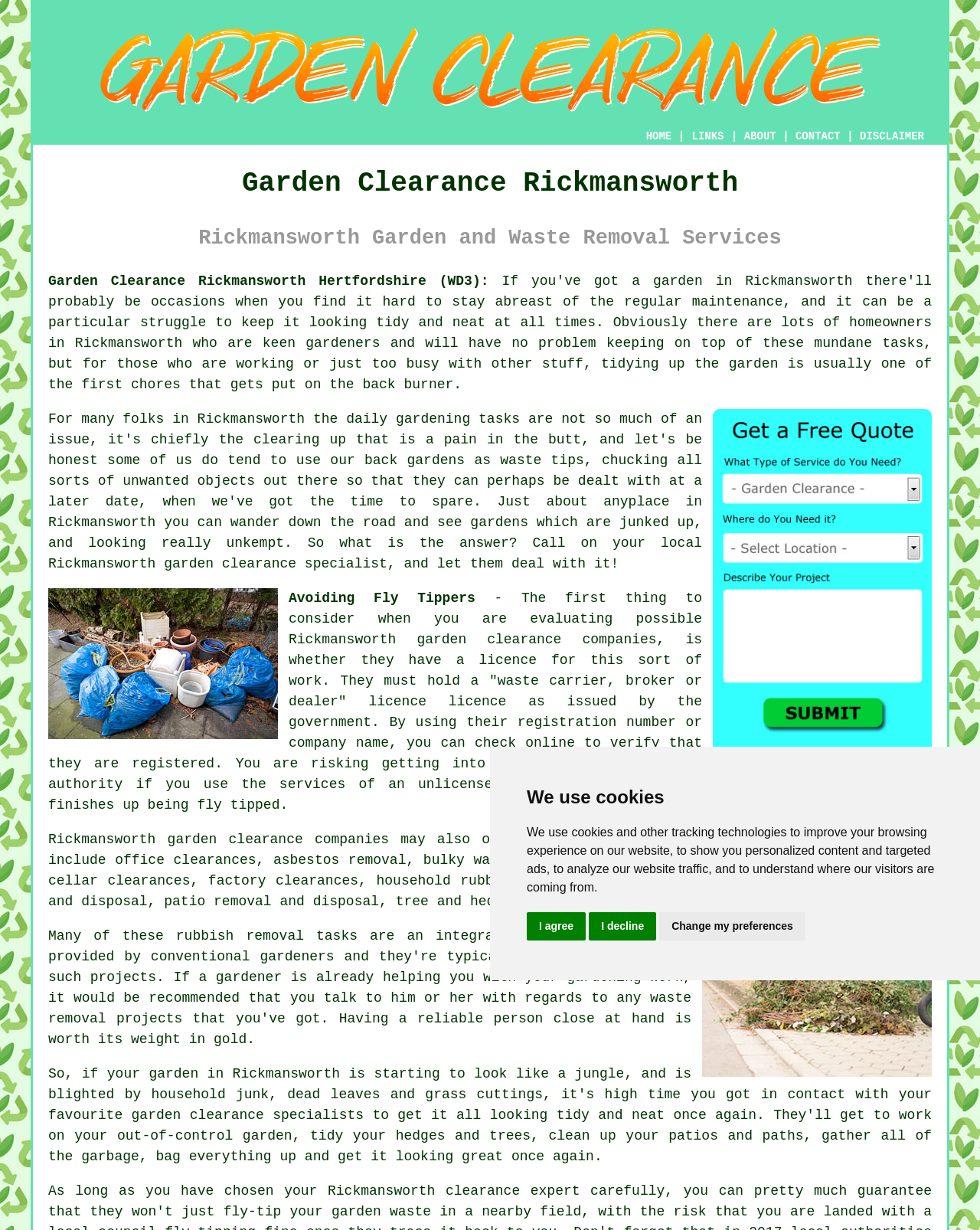What area does this garden clearance service cover?
Give a comprehensive and detailed explanation for the question.

Based on the webpage, the service area is mentioned in the heading 'Garden Clearance Rickmansworth' and also in the link 'Garden Clearance Rickmansworth Hertfordshire (WD3):'. This indicates that the service covers the Rickmansworth area in Hertfordshire.